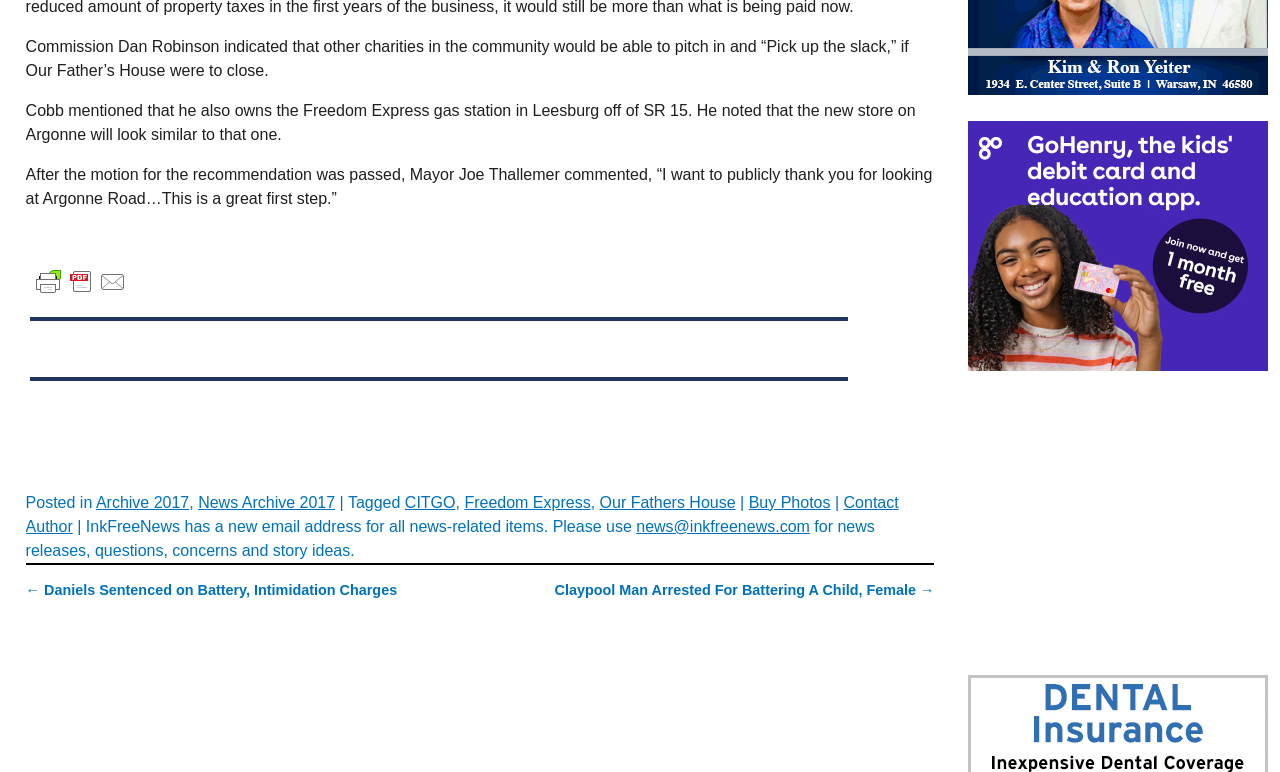What is the name of the charity mentioned in the article? Using the information from the screenshot, answer with a single word or phrase.

Our Father’s House